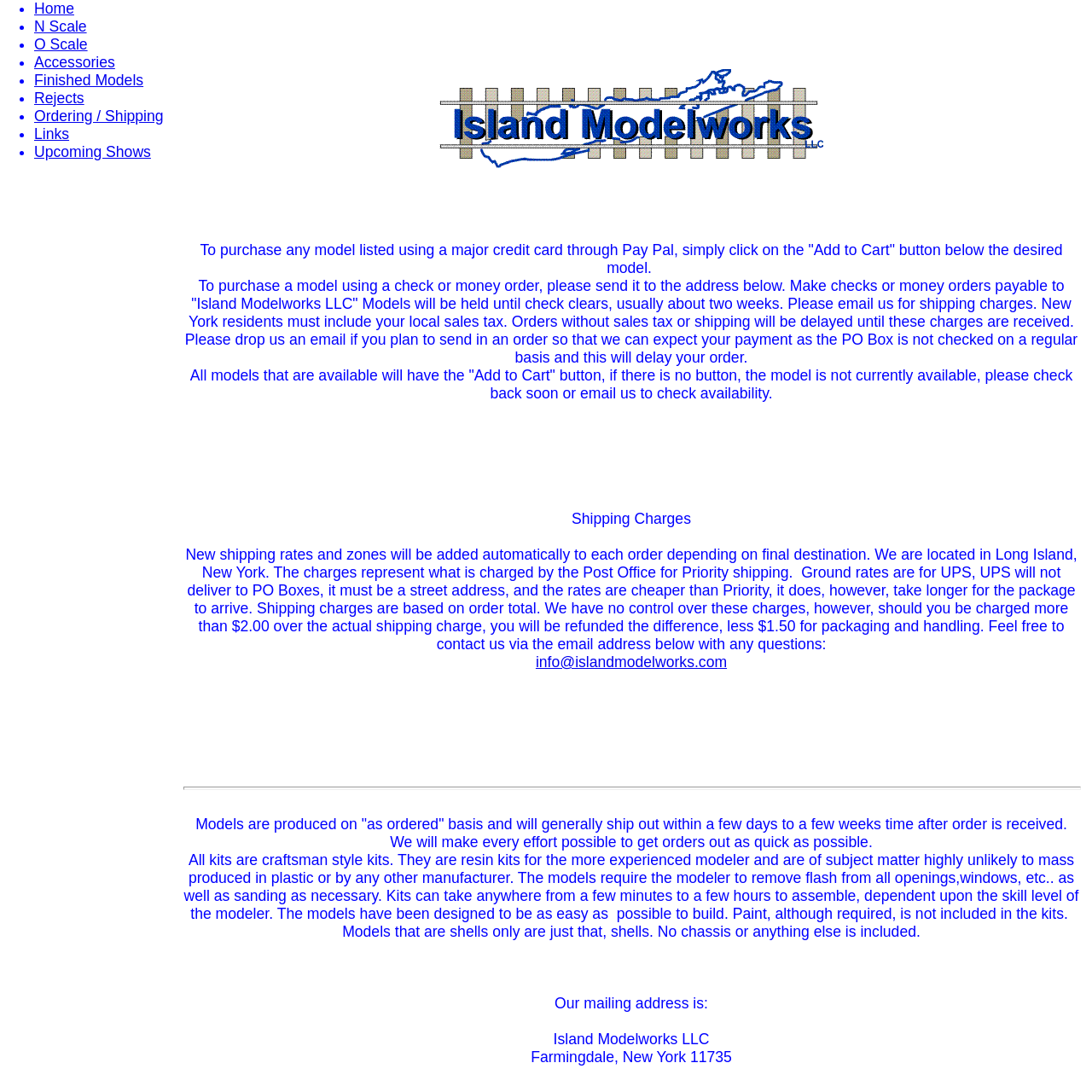What is the company name? Analyze the screenshot and reply with just one word or a short phrase.

Island Modelworks LLC